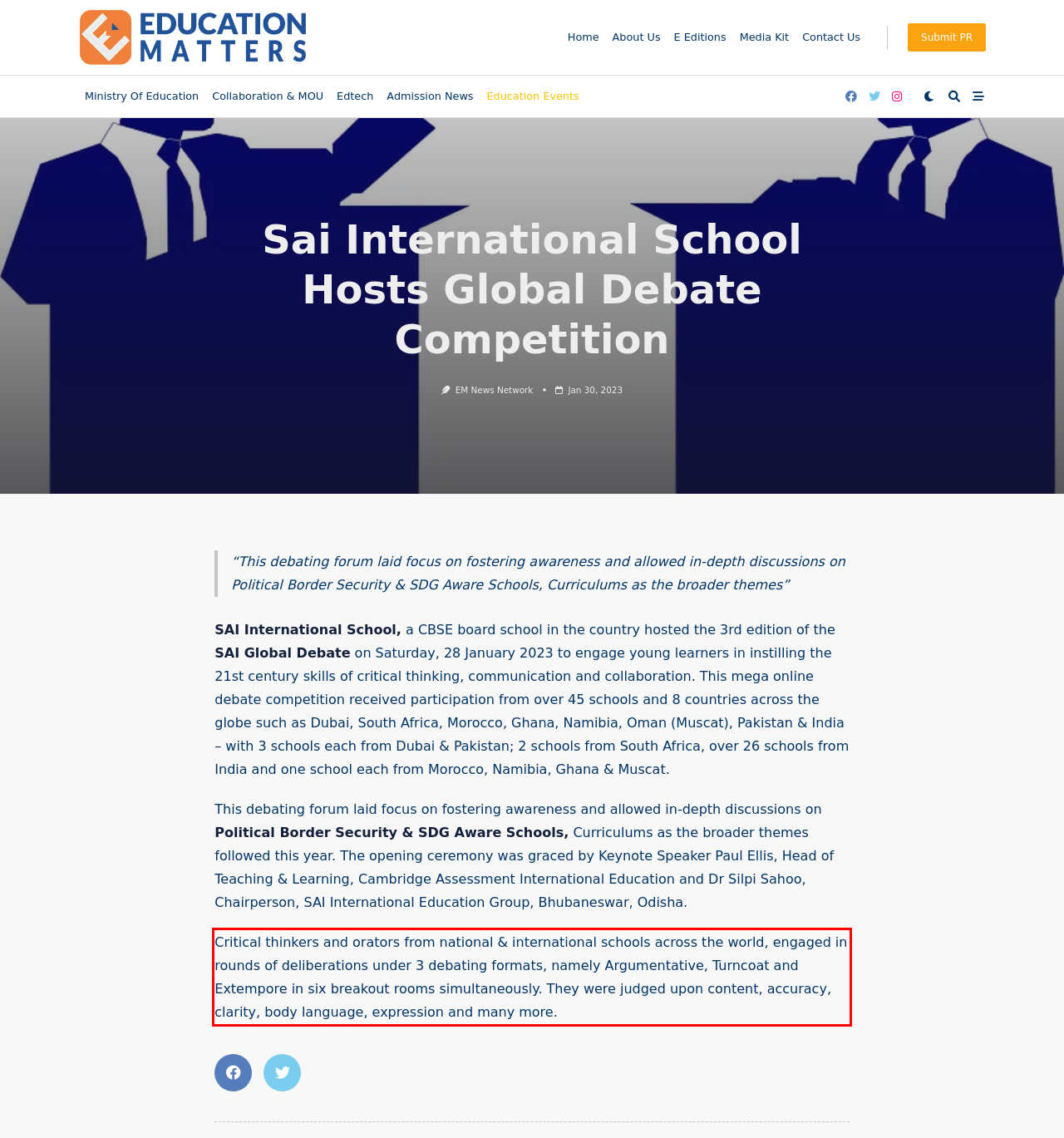Identify the red bounding box in the webpage screenshot and perform OCR to generate the text content enclosed.

Critical thinkers and orators from national & international schools across the world, engaged in rounds of deliberations under 3 debating formats, namely Argumentative, Turncoat and Extempore in six breakout rooms simultaneously. They were judged upon content, accuracy, clarity, body language, expression and many more.